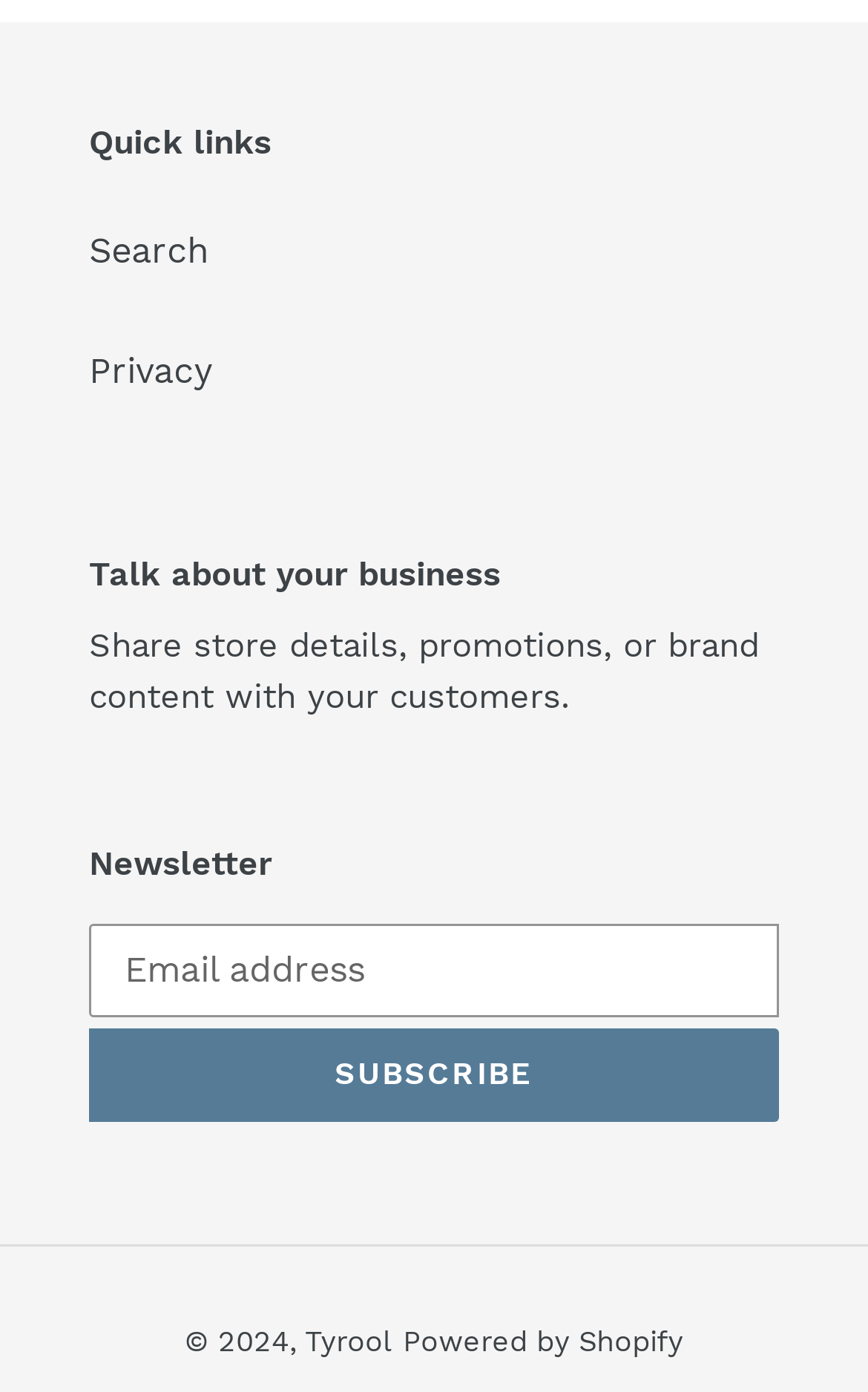Bounding box coordinates are to be given in the format (top-left x, top-left y, bottom-right x, bottom-right y). All values must be floating point numbers between 0 and 1. Provide the bounding box coordinate for the UI element described as: Powered by Shopify

[0.464, 0.951, 0.787, 0.975]